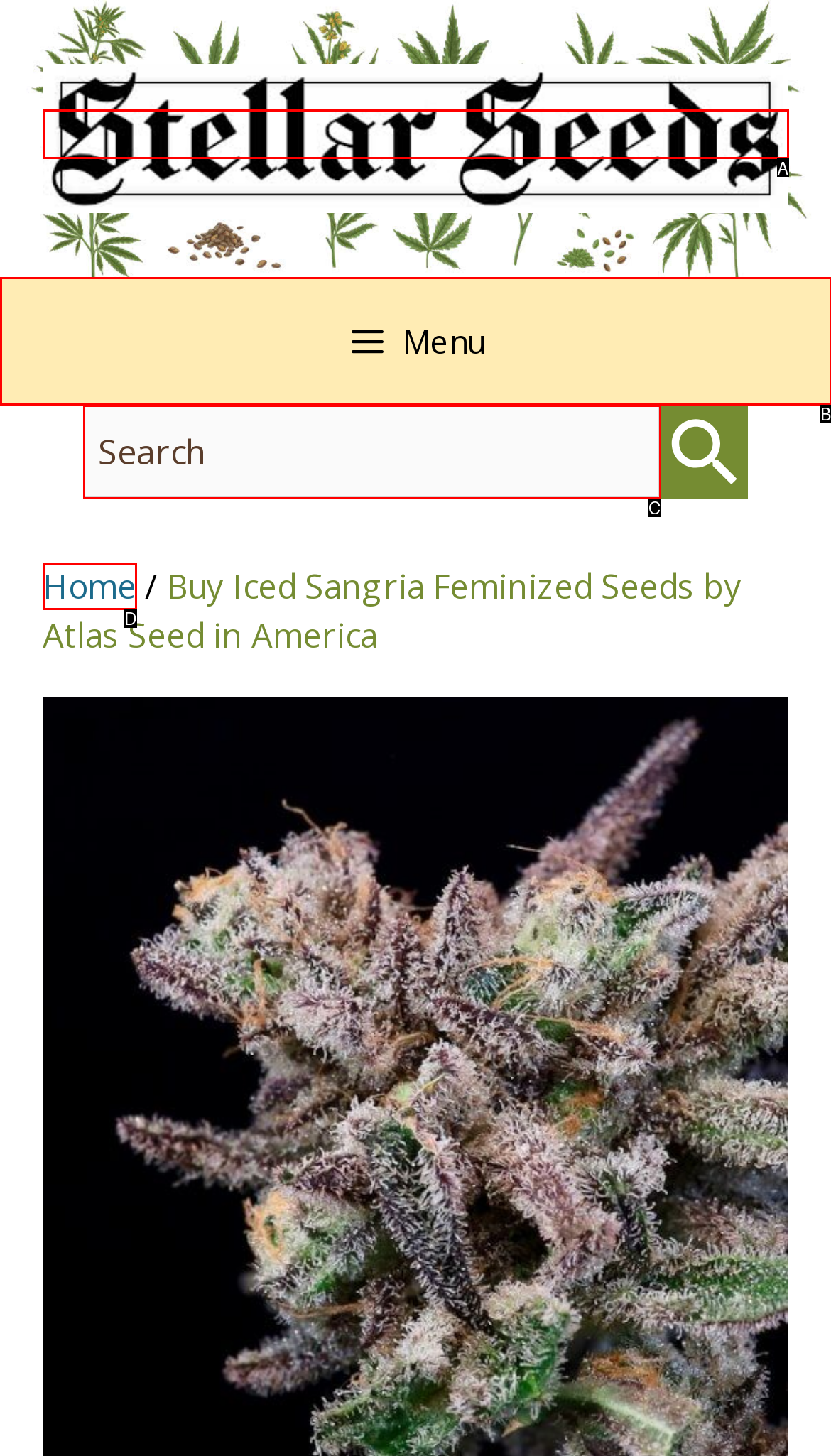Which lettered UI element aligns with this description: parent_node: Search name="s" placeholder="Search"
Provide your answer using the letter from the available choices.

C